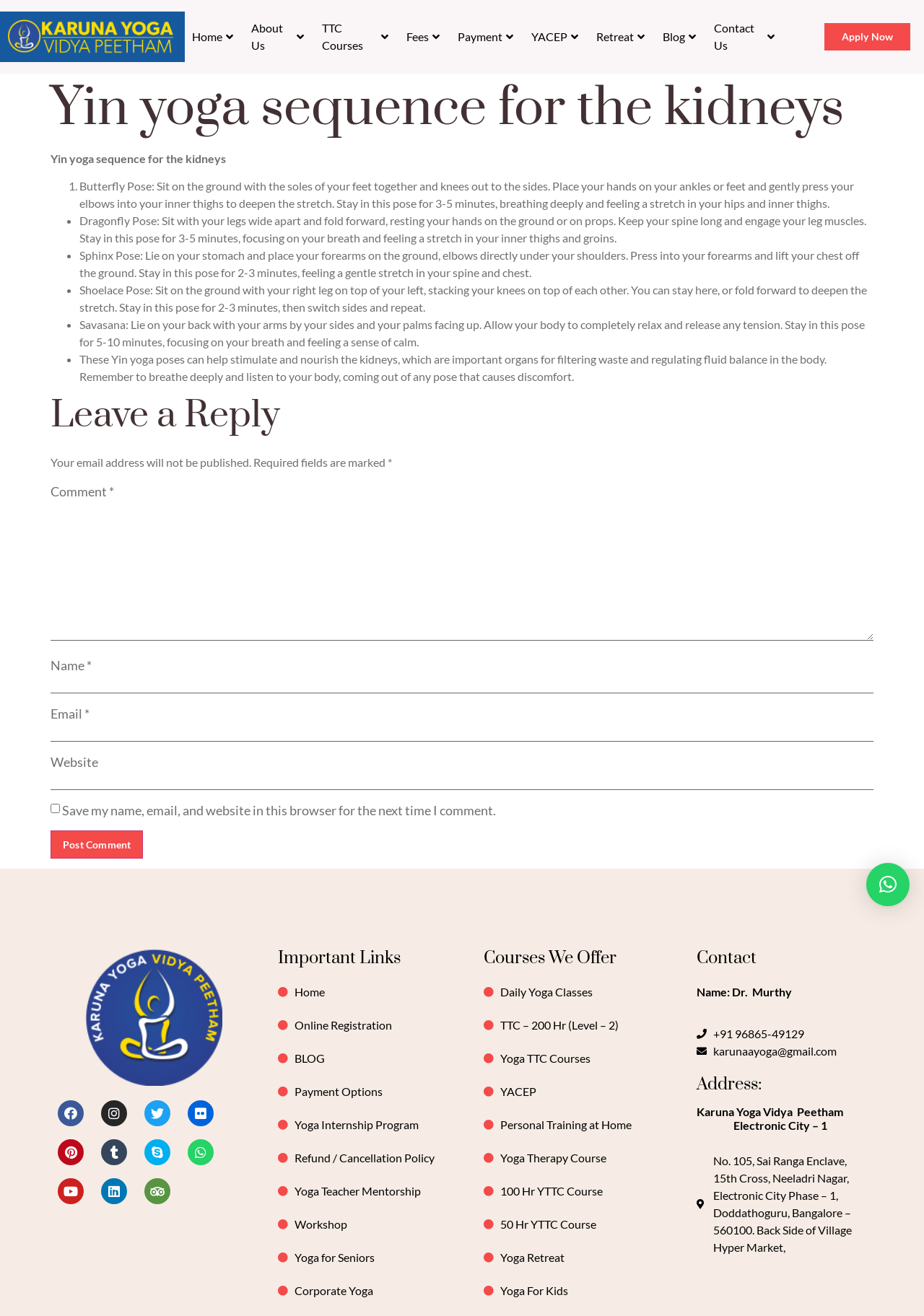Please locate the bounding box coordinates for the element that should be clicked to achieve the following instruction: "Enter your comment in the text box". Ensure the coordinates are given as four float numbers between 0 and 1, i.e., [left, top, right, bottom].

[0.055, 0.381, 0.945, 0.487]